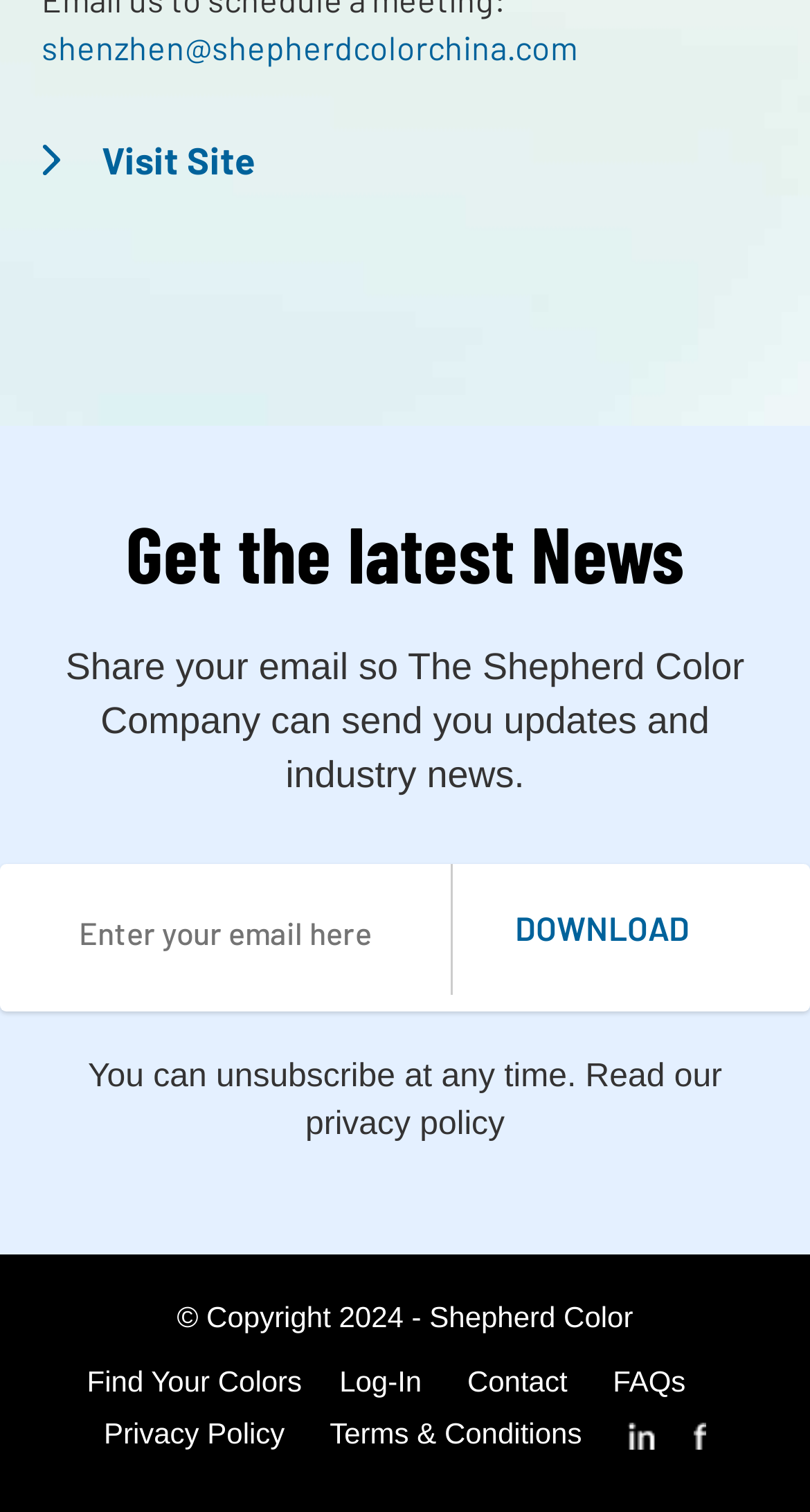Locate the bounding box coordinates of the element that should be clicked to fulfill the instruction: "Click on the Twitter link".

None